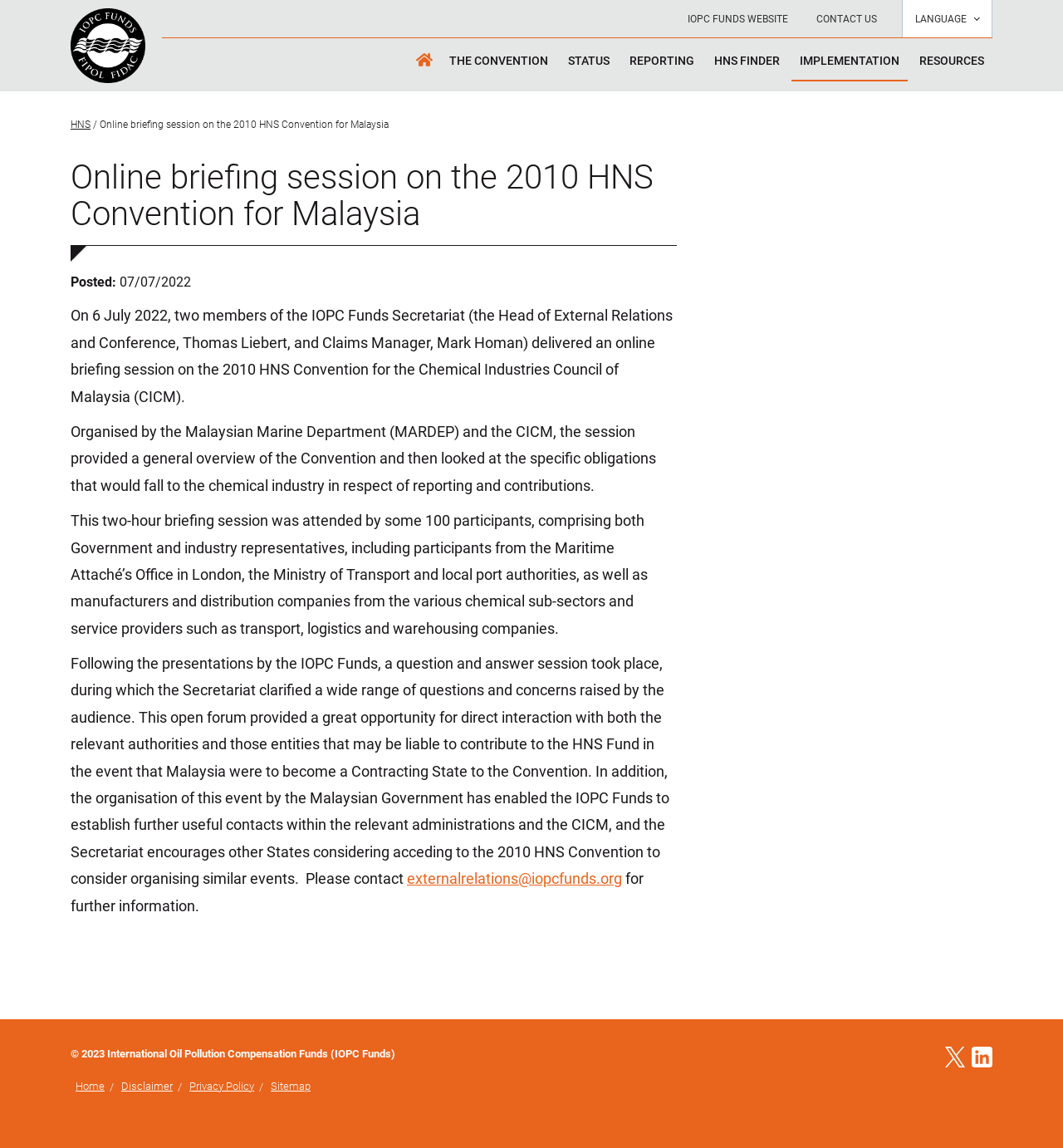Locate the bounding box coordinates of the clickable part needed for the task: "Visit IOPC Funds website".

[0.635, 0.002, 0.753, 0.031]